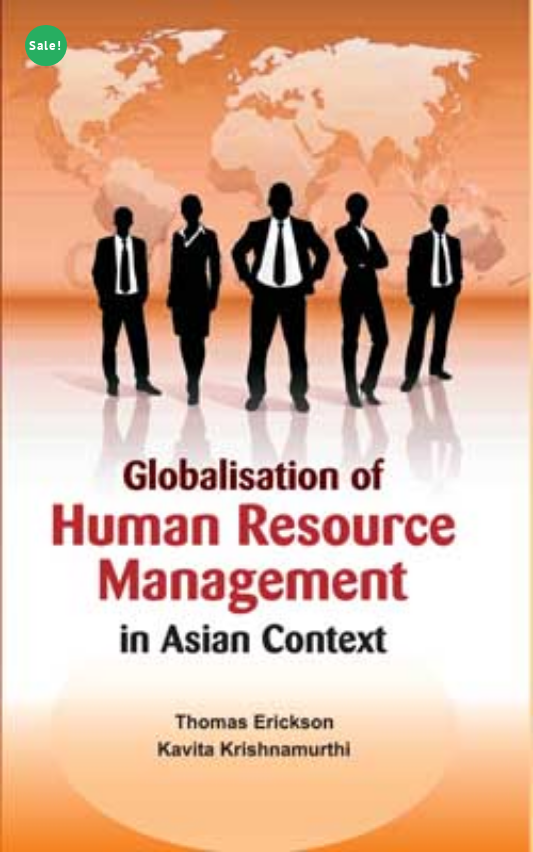Respond to the question below with a single word or phrase: What is indicated in the upper left corner of the book cover?

Sale!